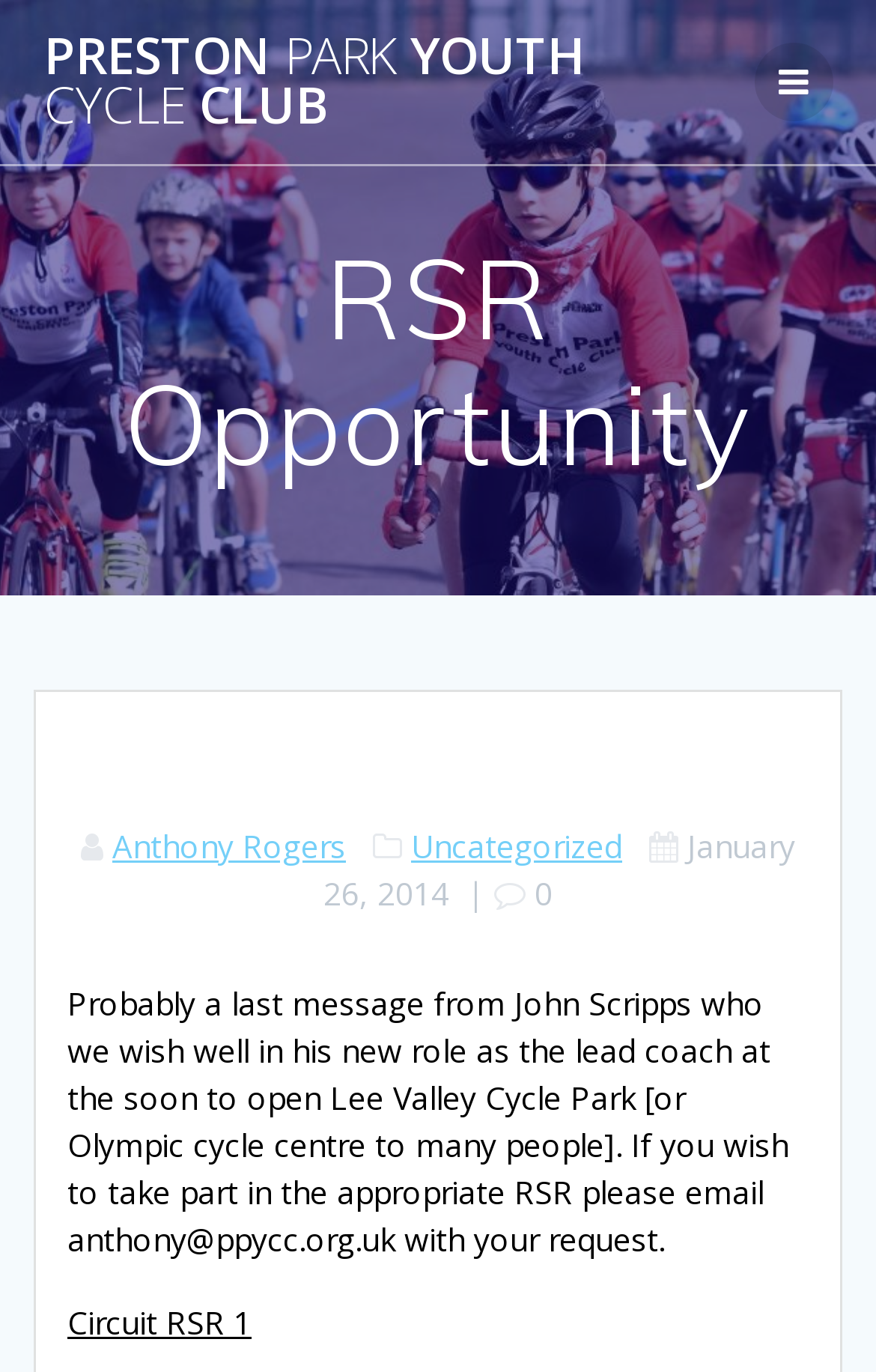With reference to the image, please provide a detailed answer to the following question: Who is the author of the article?

The author of the article can be found by looking at the link element with the text 'Anthony Rogers', which is located below the heading 'RSR Opportunity'.